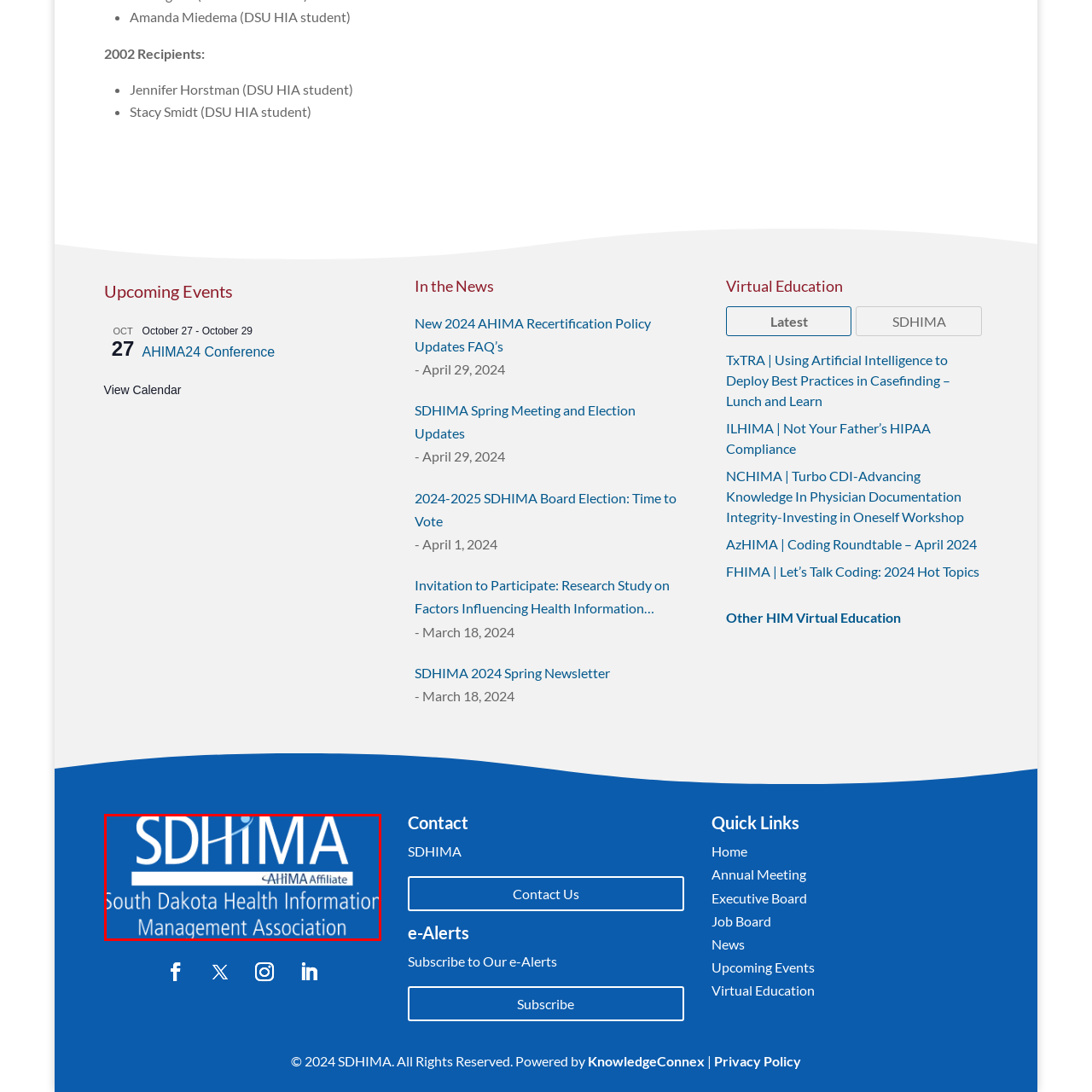View the area enclosed by the red box, What is the purpose of SDHIMA? Respond using one word or phrase.

Health information management